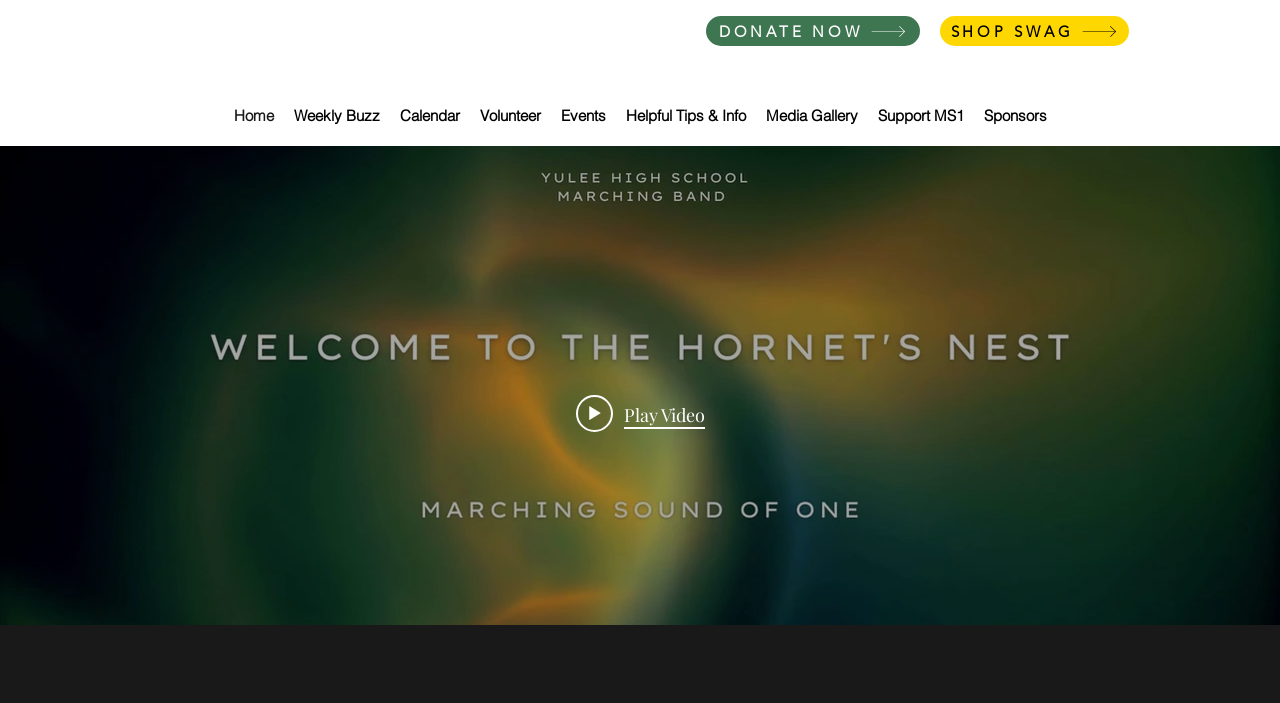How many images are in the 'Media Channel' section?
Could you answer the question with a detailed and thorough explanation?

I found two images in the 'Media Channel' section: one with the label '1' and another with no label, which is part of the 'Next video' button.